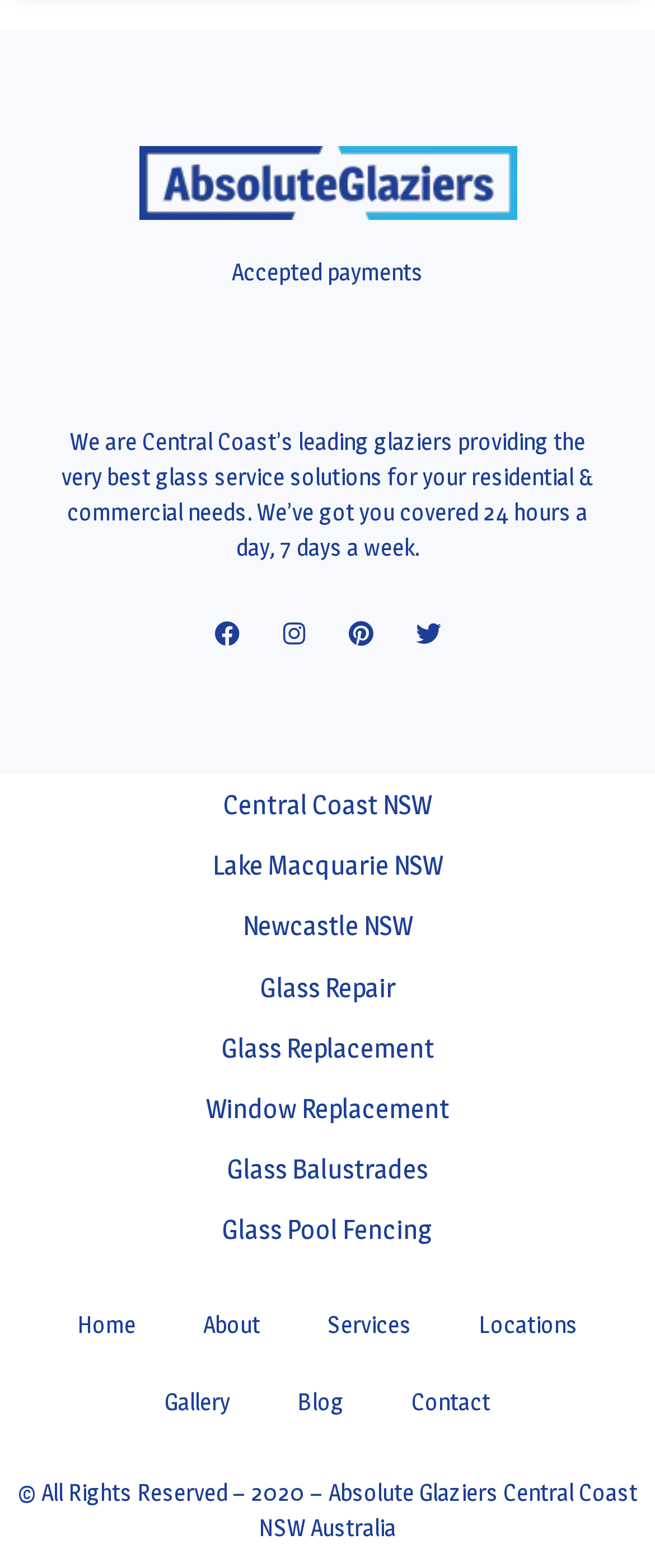What social media platforms does the company have?
Using the image as a reference, give a one-word or short phrase answer.

Facebook, Instagram, Pinterest, Twitter